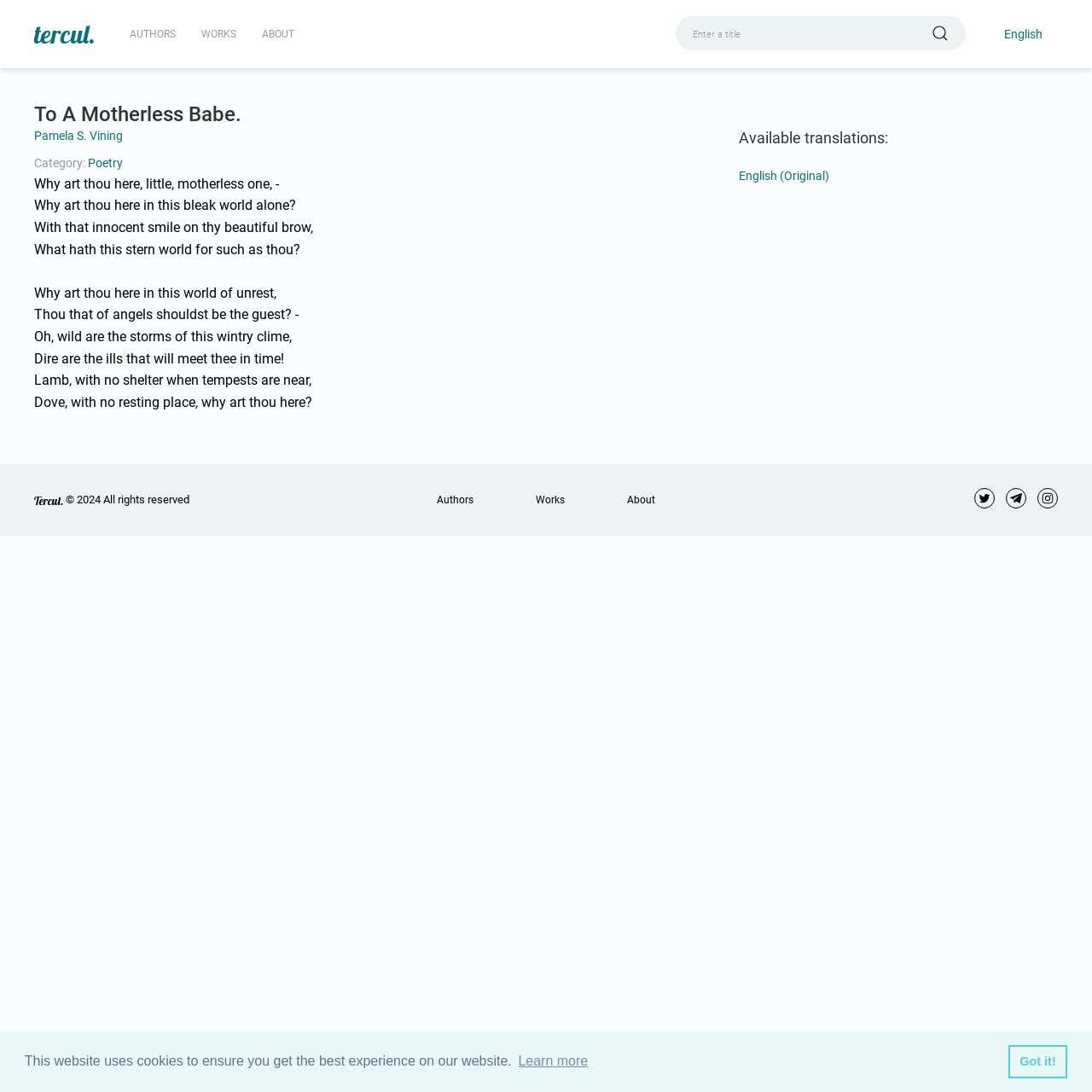Using the information shown in the image, answer the question with as much detail as possible: What is the purpose of the searchbox at the top of the webpage?

I inferred the answer by looking at the searchbox element with the placeholder text 'Enter a title', which suggests that it is used to search for a title, likely a poem or work on the website.